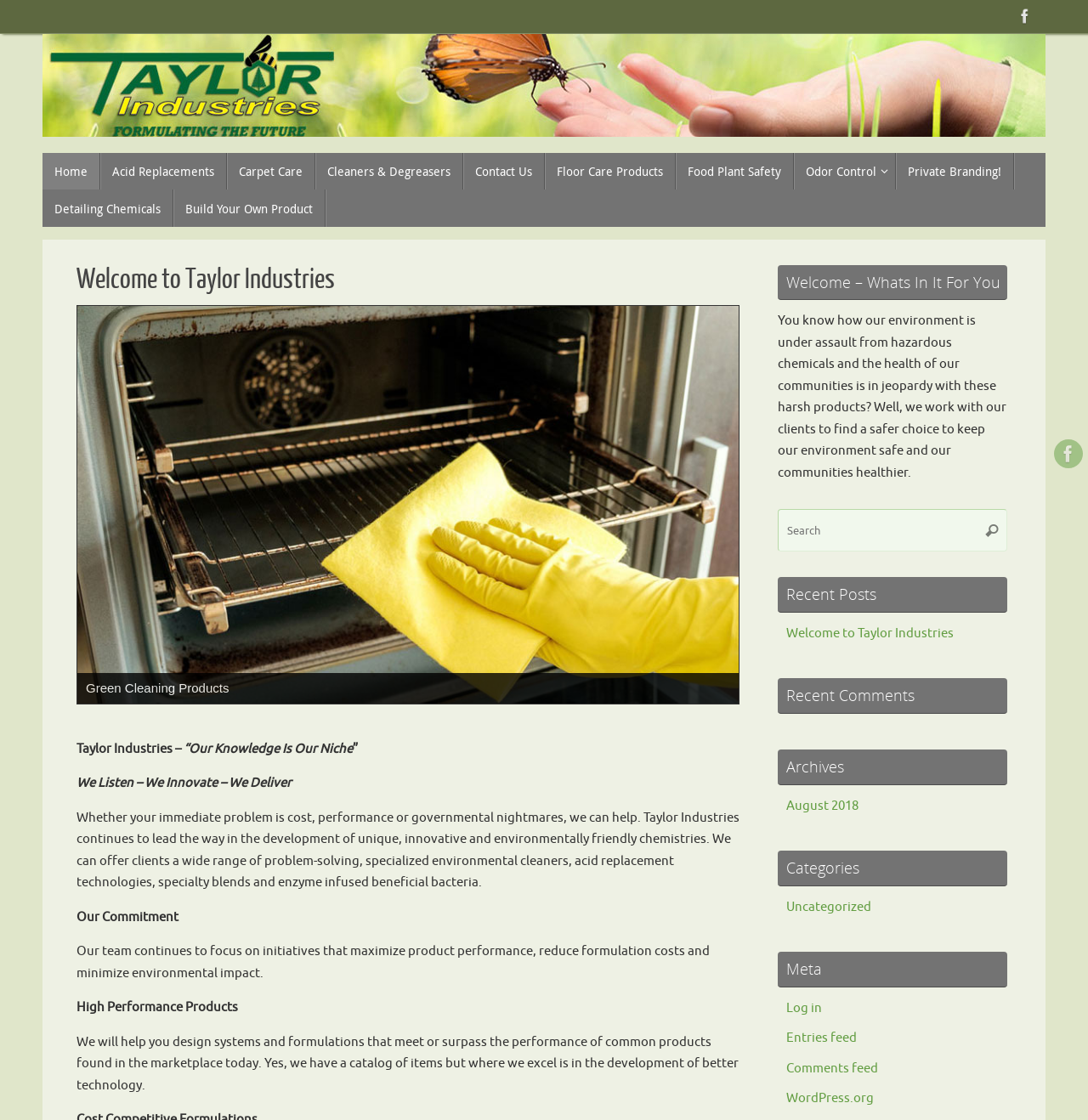Show the bounding box coordinates of the region that should be clicked to follow the instruction: "Log in."

[0.723, 0.893, 0.755, 0.907]